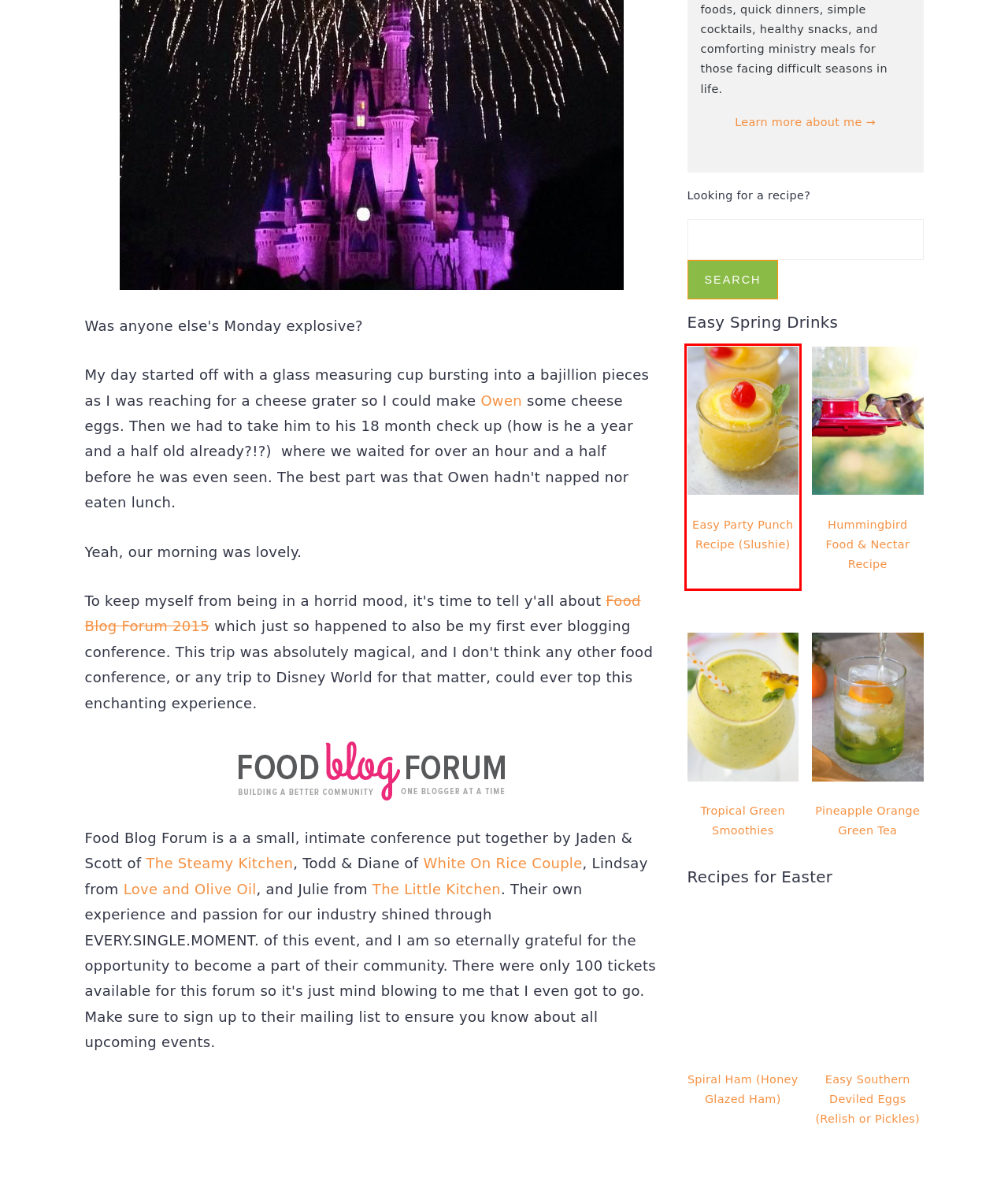Review the webpage screenshot and focus on the UI element within the red bounding box. Select the best-matching webpage description for the new webpage that follows after clicking the highlighted element. Here are the candidates:
A. The Skinny On Me: A Little Bit of This, A Little Bit of That | Slim Pickin’s Kitchen
B. - Kitchen Joy
C. Easy Party Punch Recipe (Slushie) | Punch Recipe
D. Work With Me | Slim Pickin’s Kitchen
E. Disney's Contemporary Resort | Walt Disney World Resort
F. The Foodie Patootie
G. Easy Family Recipes & Comforting Ministry Meals
H. Candy Apple Cosmopolitan

C